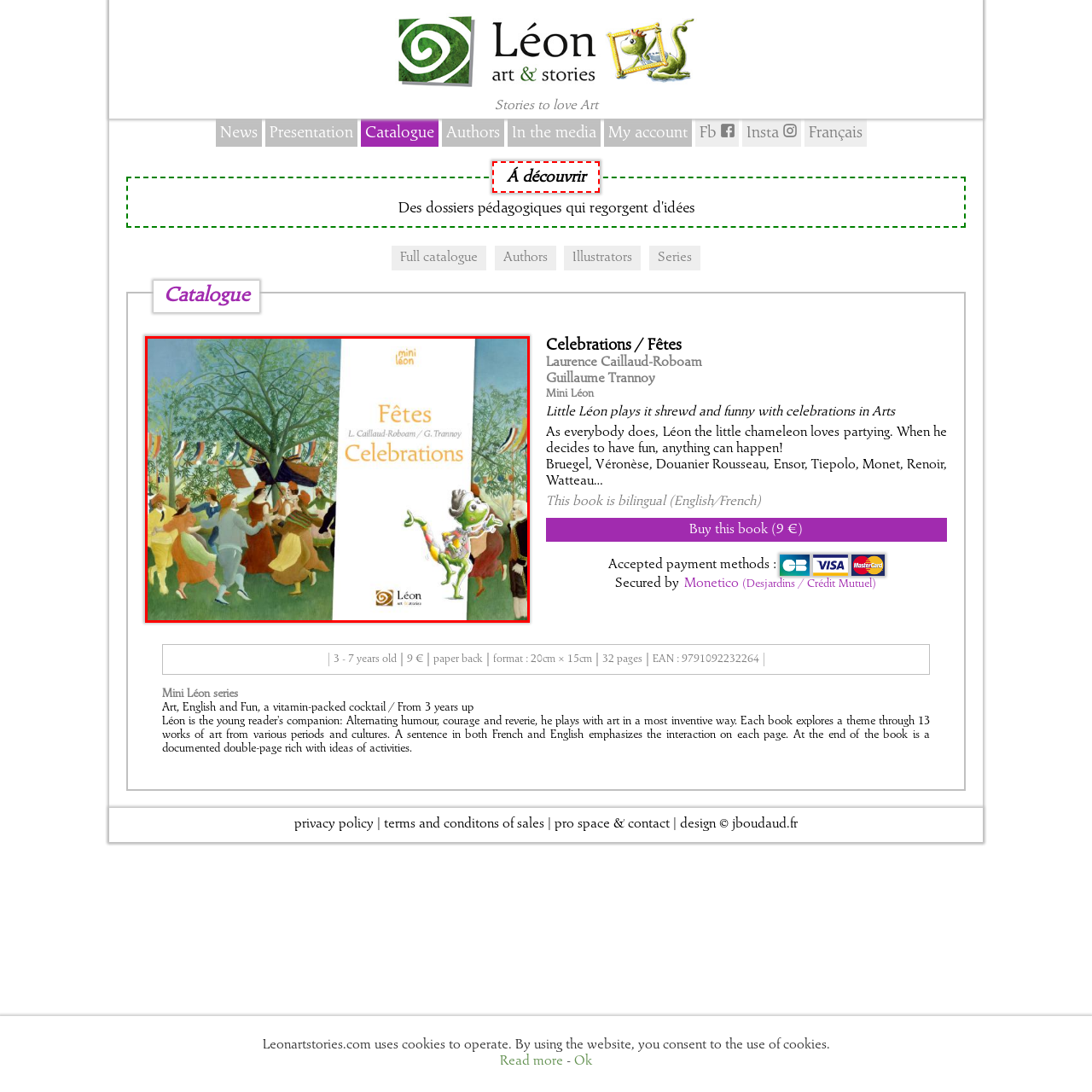Create a detailed narrative of the image inside the red-lined box.

The image showcases the cover of a charming children's book titled "Fêtes / Celebrations," co-authored by Laurence Caillaud-Roboam and Guillaume Trannoy. The vibrant artwork features a lively scene set outdoors, where playful figures, dressed in festive attire, engage in a joyous celebration. Banners flutter in the breeze, while a whimsical chameleon named Léon adds a playful touch to the composition, symbolizing fun and creativity. The title is prominently displayed in both French and English, highlighting the bilingual nature of the book. This delightful piece invites young readers to explore art and festivities through the lens of Léon, the little chameleon, making it an engaging introduction to the imaginative world within its pages.